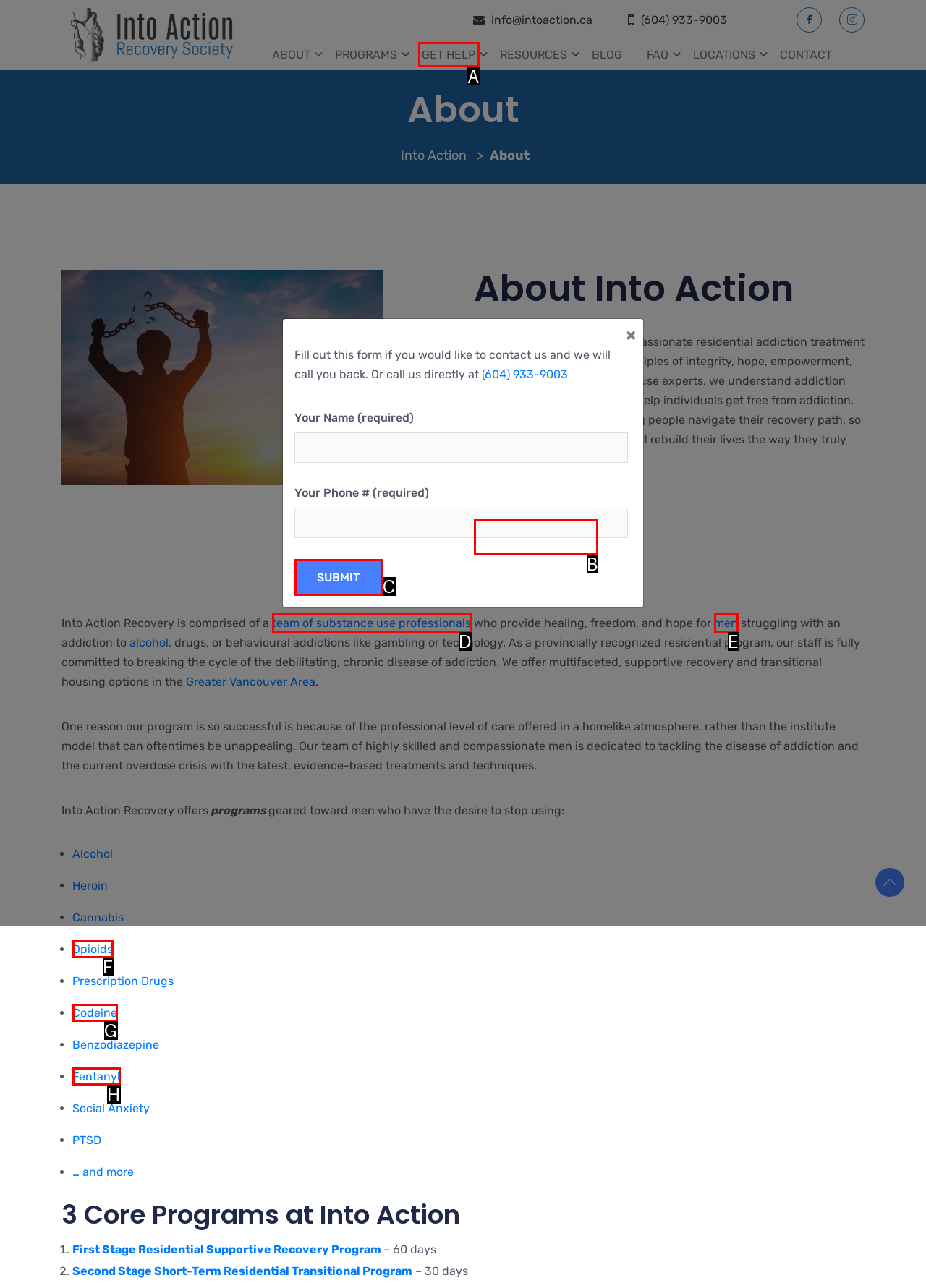From the provided options, pick the HTML element that matches the description: team of substance use professionals. Respond with the letter corresponding to your choice.

D